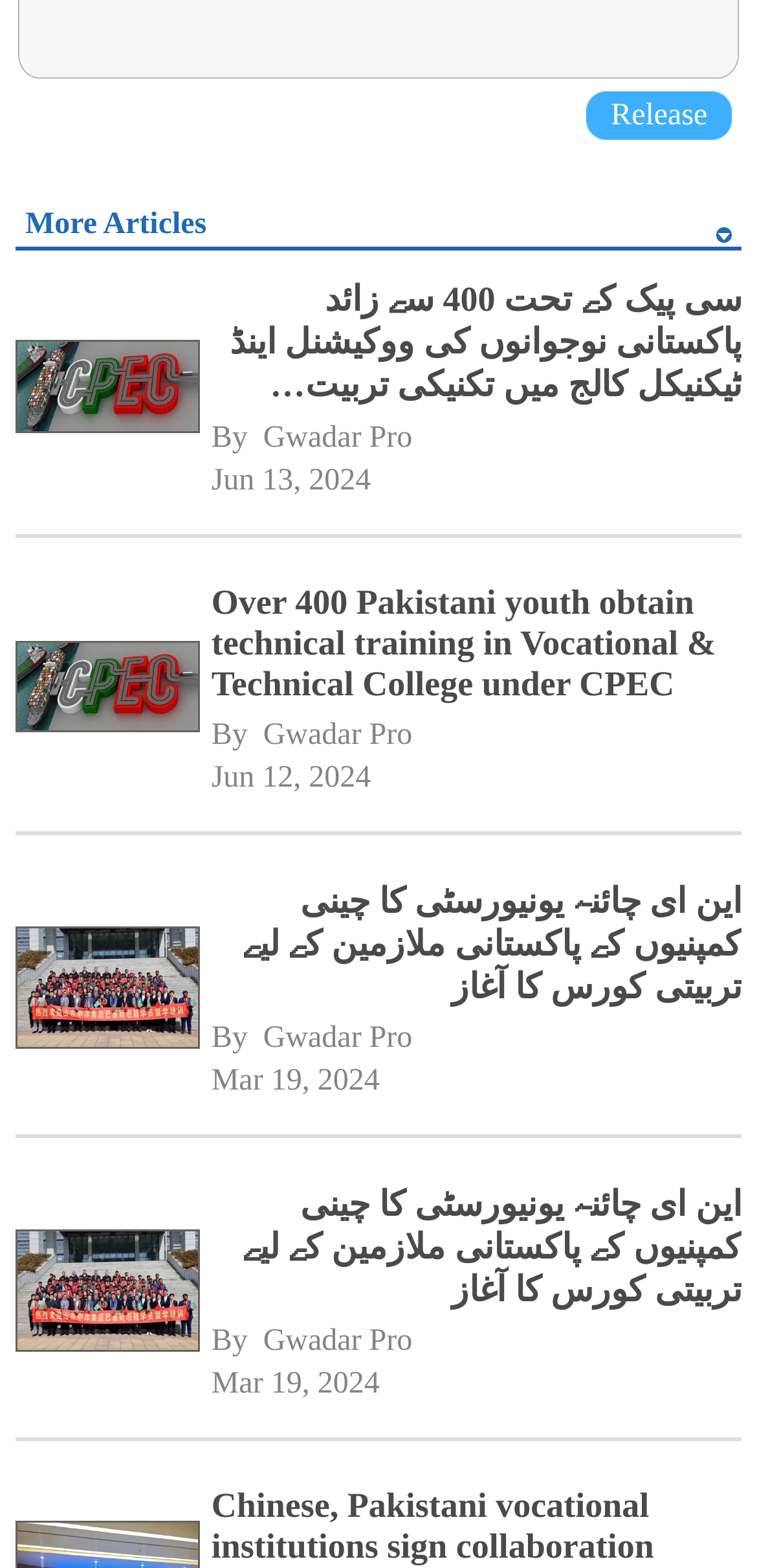Pinpoint the bounding box coordinates of the clickable element needed to complete the instruction: "Click the 'Release' button". The coordinates should be provided as four float numbers between 0 and 1: [left, top, right, bottom].

[0.775, 0.058, 0.967, 0.09]